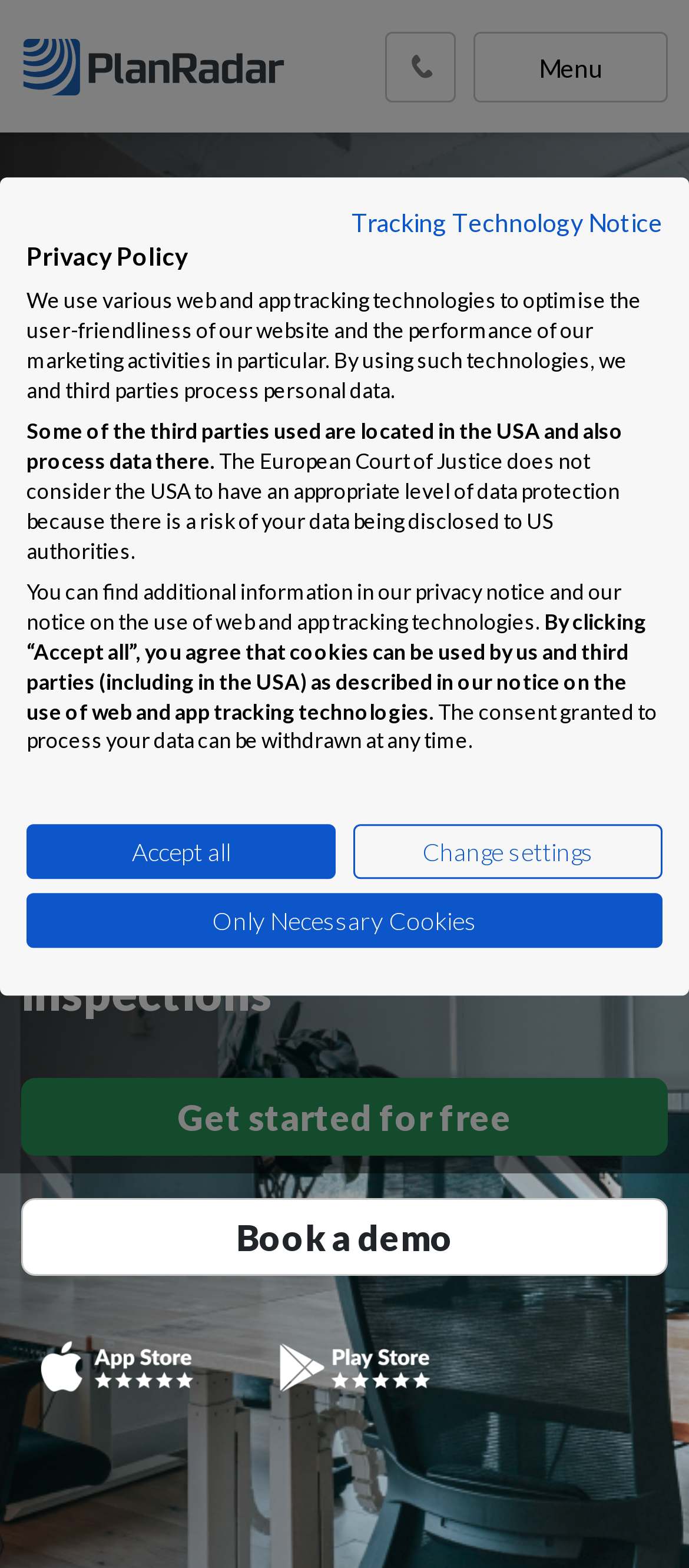Extract the bounding box coordinates for the UI element described as: "aria-label="PlanRadar"".

[0.031, 0.024, 0.428, 0.06]